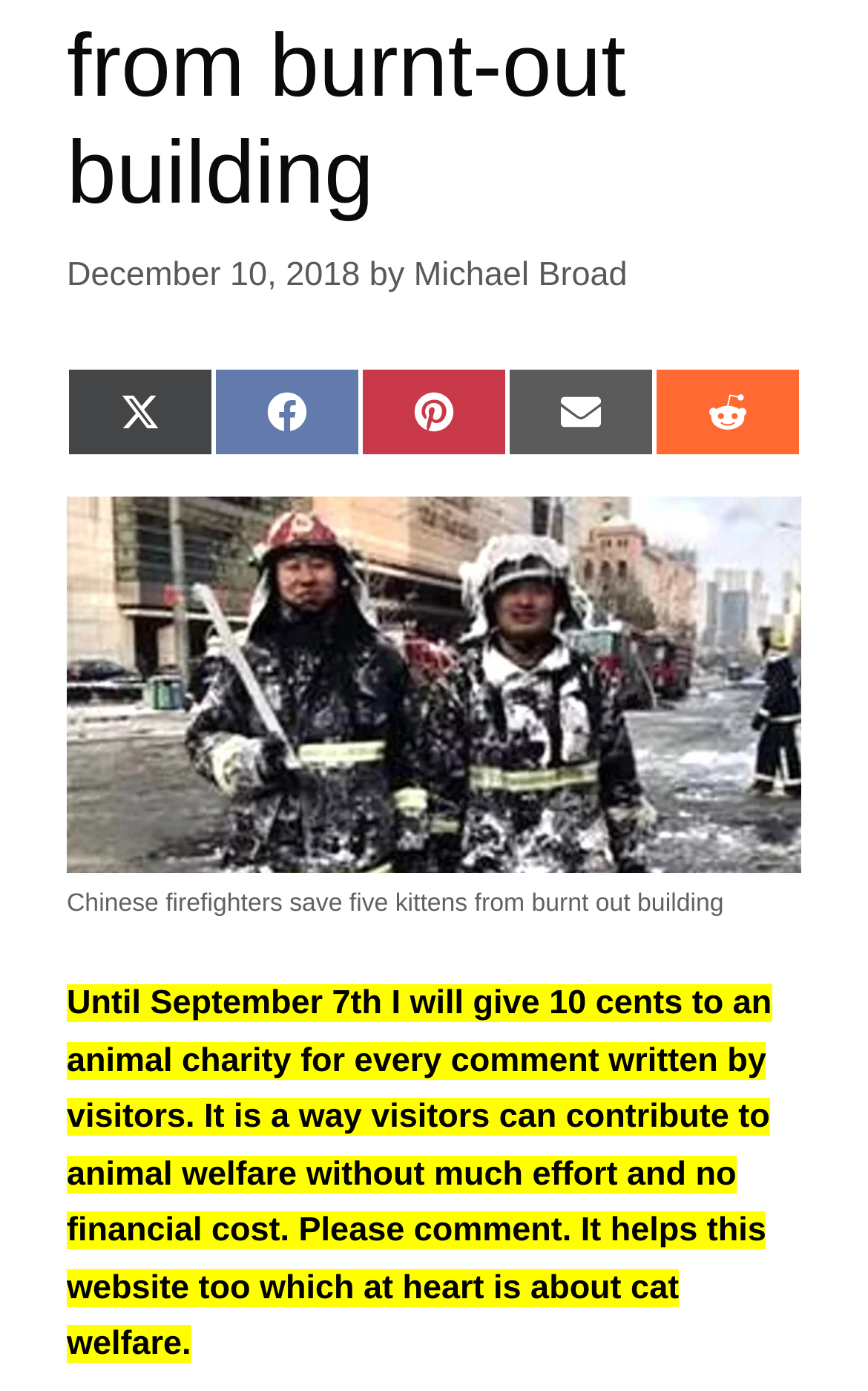What is the date of the article?
Carefully examine the image and provide a detailed answer to the question.

I found the date of the article by looking at the top section of the webpage, where it says 'December 10, 2018' next to the author's name.